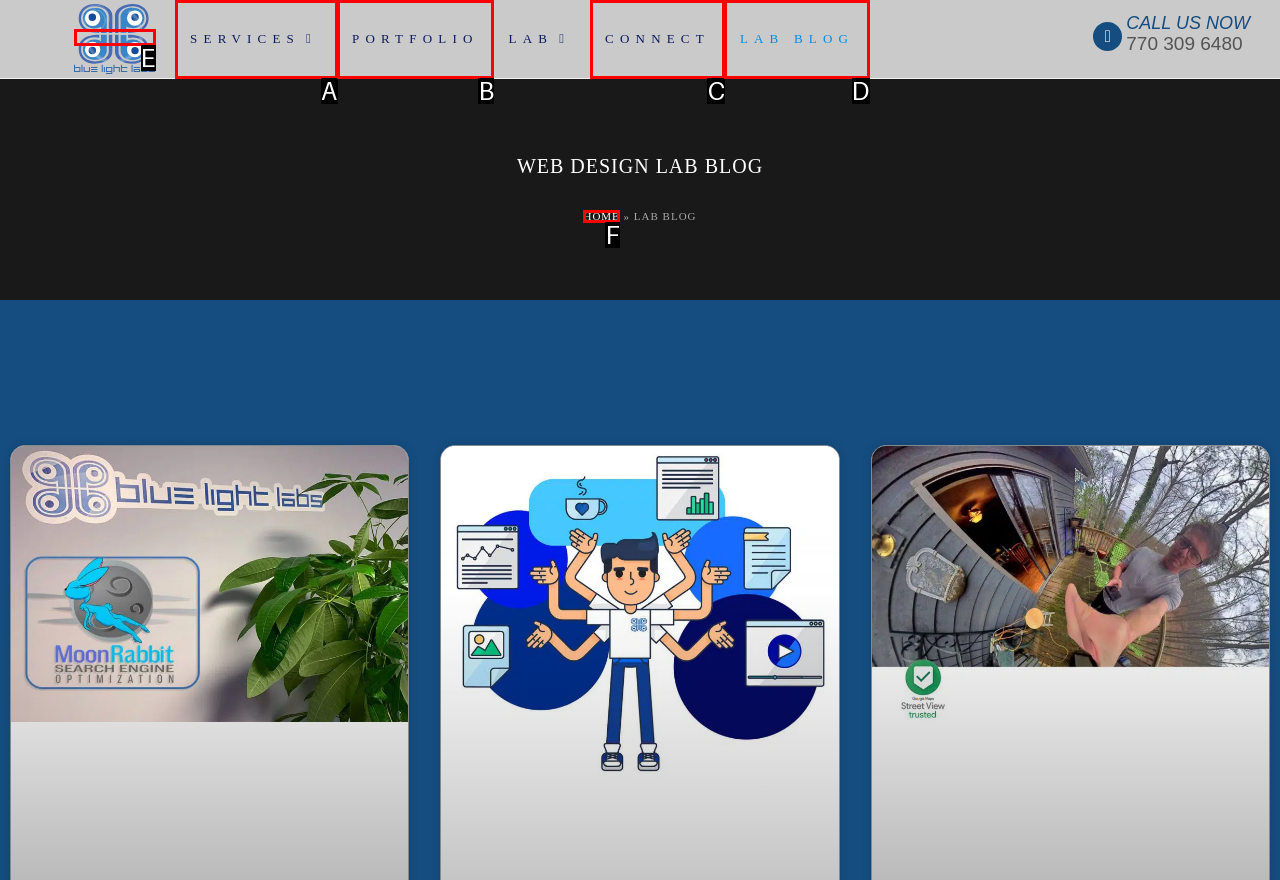Which lettered UI element aligns with this description: aria-label="Link 1"
Provide your answer using the letter from the available choices.

E